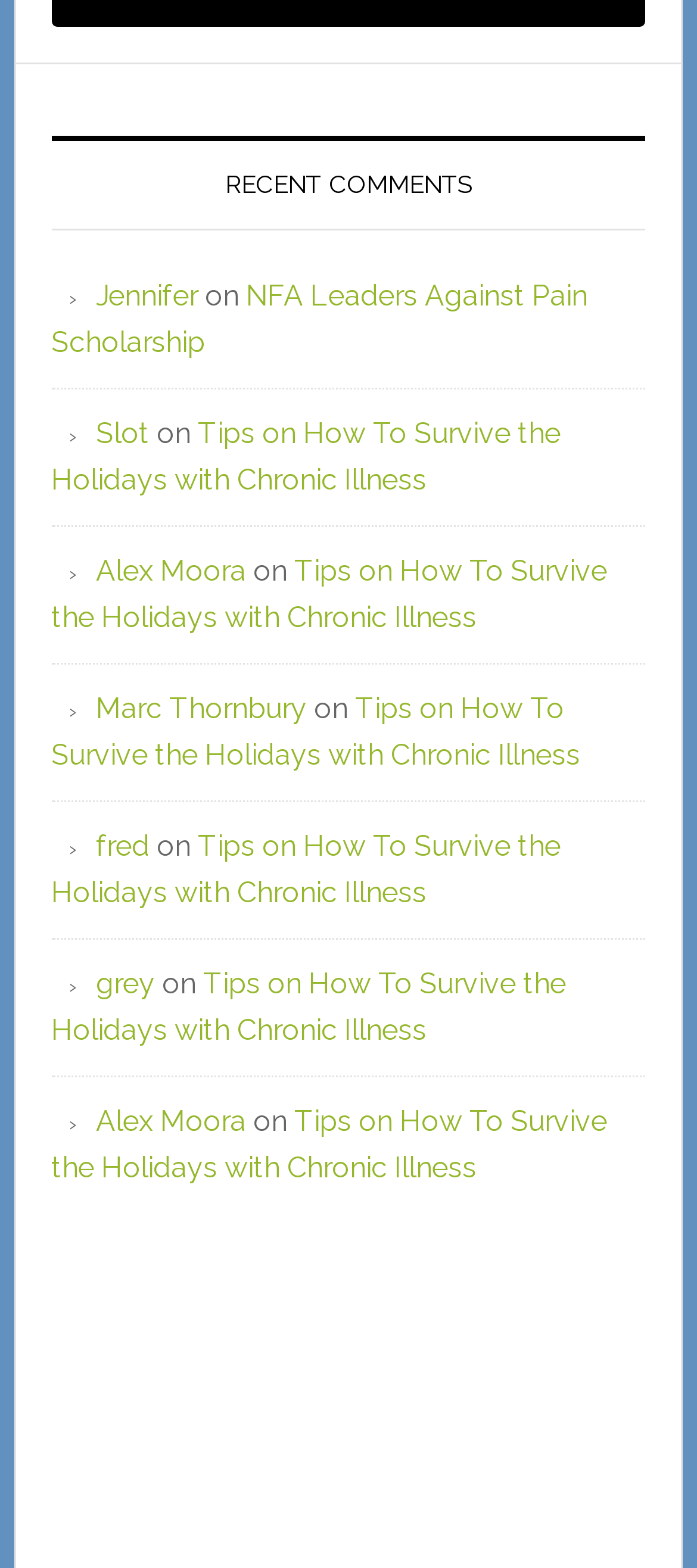Who commented on the article most recently?
Provide a detailed and extensive answer to the question.

The most recent commenter is 'grey' because the link with the username 'grey' is located at the bottom of the list of comments, indicating that it is the most recent comment.